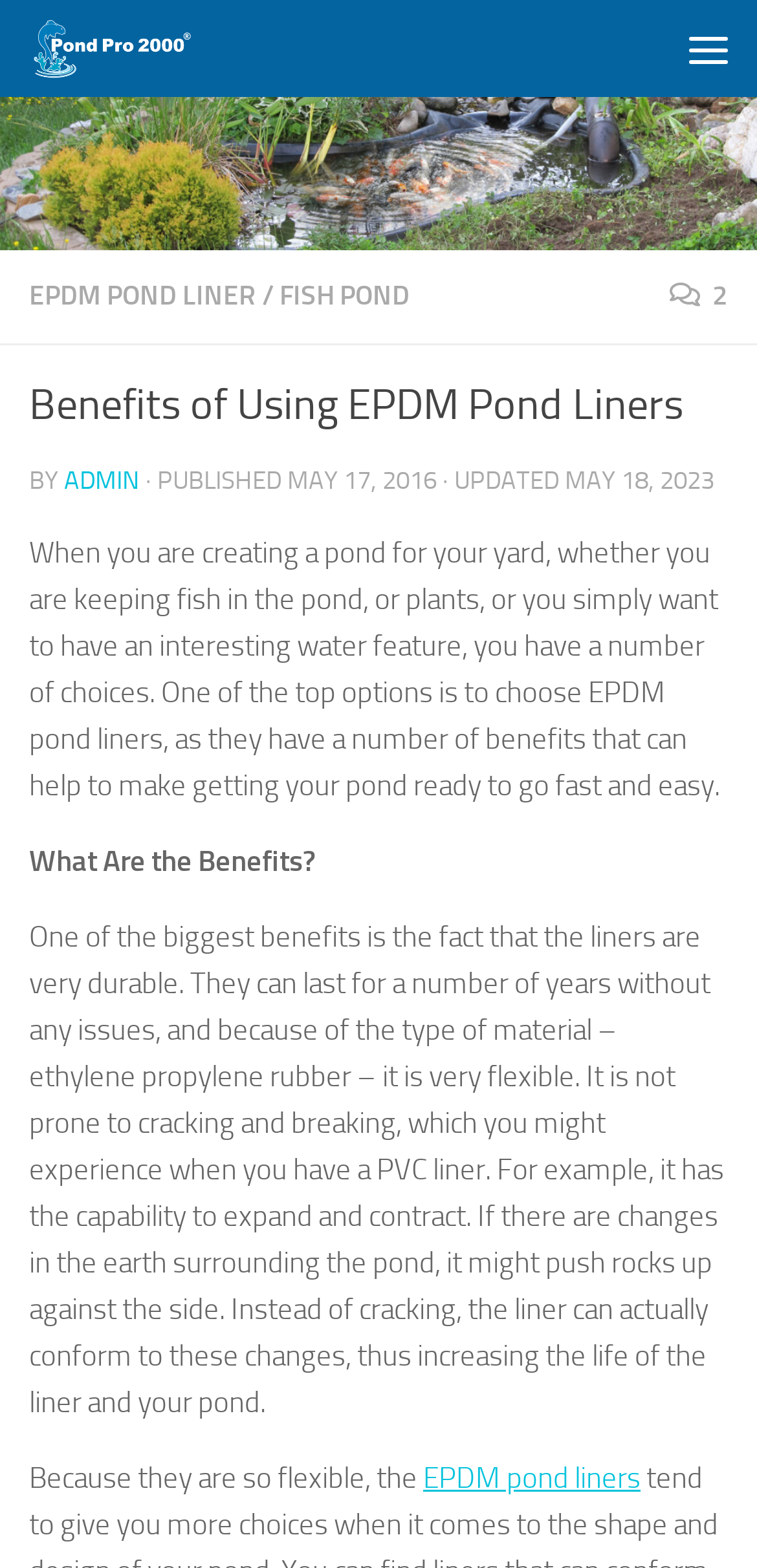Write an extensive caption that covers every aspect of the webpage.

This webpage is about the benefits of using EPDM pond liners, specifically for creating a pond in one's yard. At the top left, there is a link to skip to the content, followed by a link to the "Pond Pro 2000 Blog" with an accompanying image. On the top right, there is a menu button. Below the menu button, there is a header image spanning the entire width of the page.

The main content of the webpage is divided into sections. The first section has a heading that reads "Benefits of Using EPDM Pond Liners" and is accompanied by the author's name, "ADMIN", and the publication and update dates. Below the heading, there is a brief introduction to the benefits of using EPDM pond liners, which includes a description of their durability and flexibility.

The next section is titled "What Are the Benefits?" and is followed by a detailed explanation of the benefits of EPDM pond liners, including their ability to expand and contract, making them less prone to cracking and breaking. There is also a link to "EPDM pond liners" within the text. Overall, the webpage provides information on the advantages of using EPDM pond liners for creating a pond in one's yard.